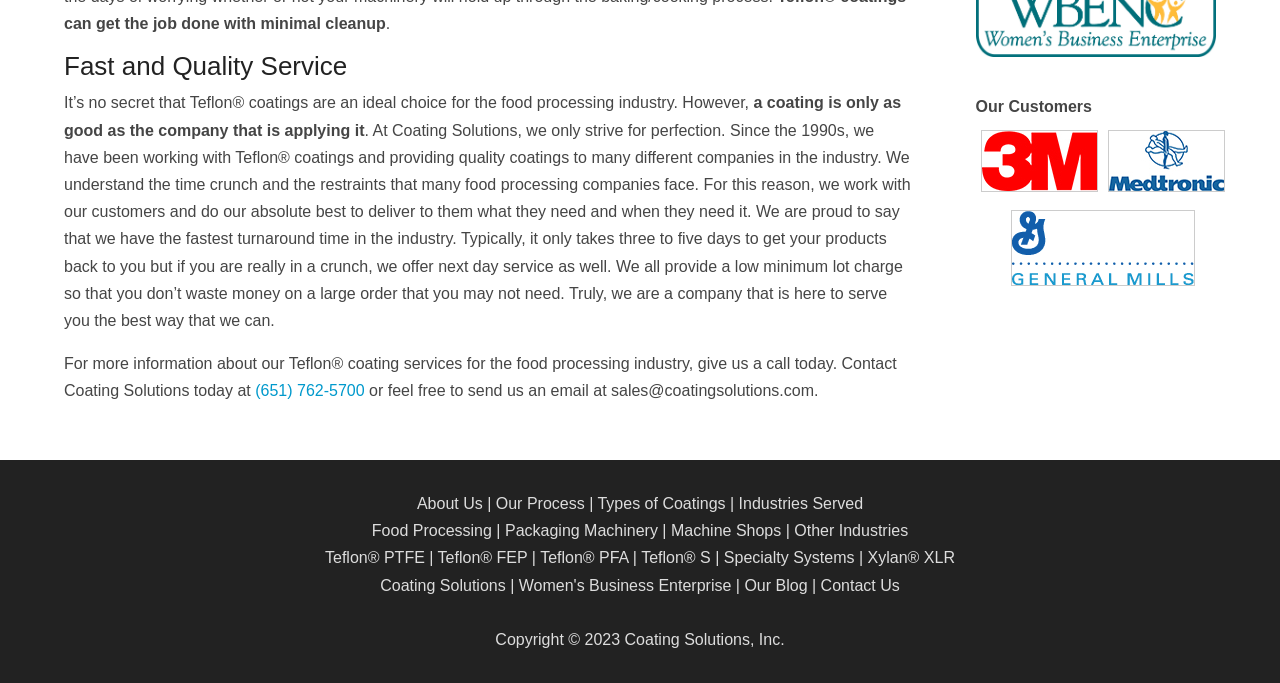Predict the bounding box of the UI element based on this description: "Find us on Instagram".

None